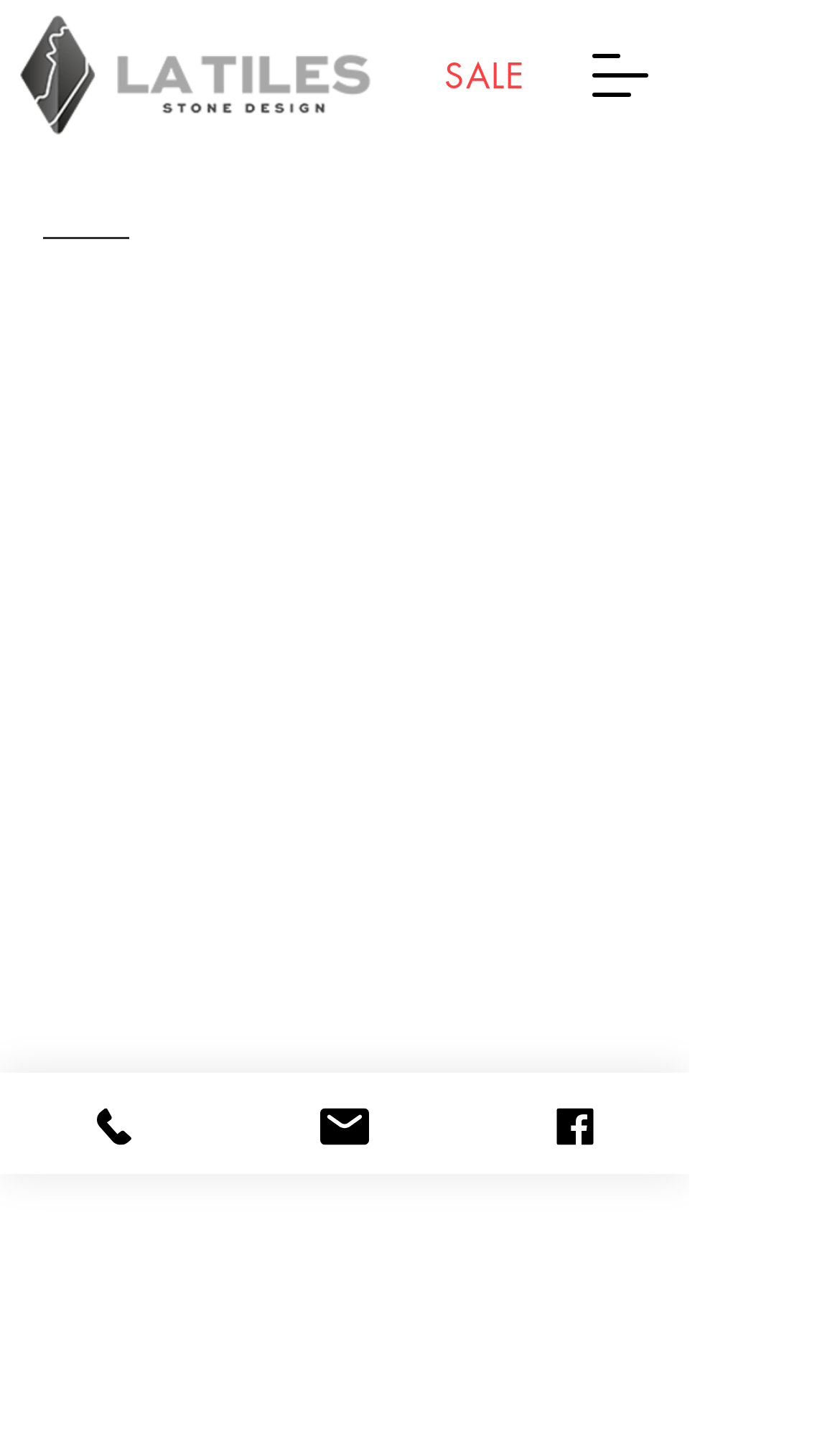Using the information in the image, give a detailed answer to the following question: What is the benefit of soapstone's density?

The webpage explains that soapstone particles are extremely compact, which makes it more sanitary and easier to wipe clean, compensating for its lack of hardness.